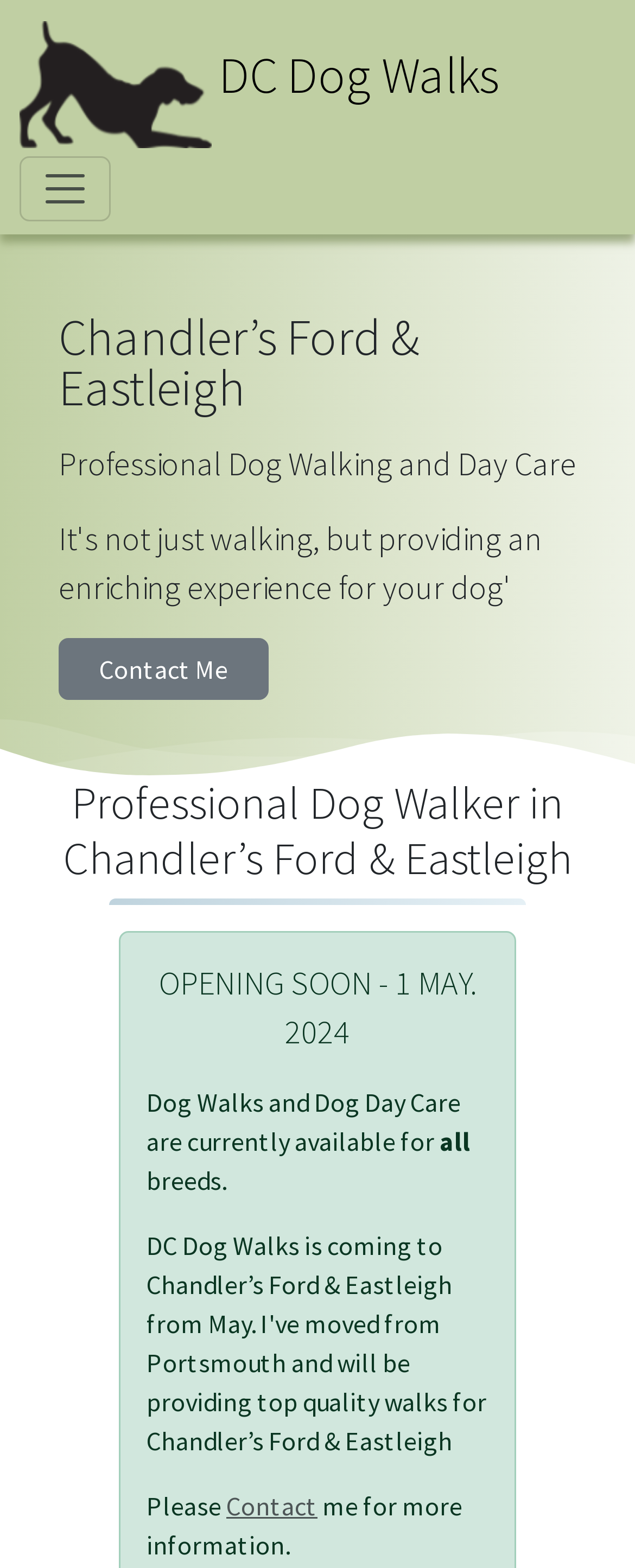Respond concisely with one word or phrase to the following query:
Where is the dog walking service available?

Chandler's Ford & Eastleigh